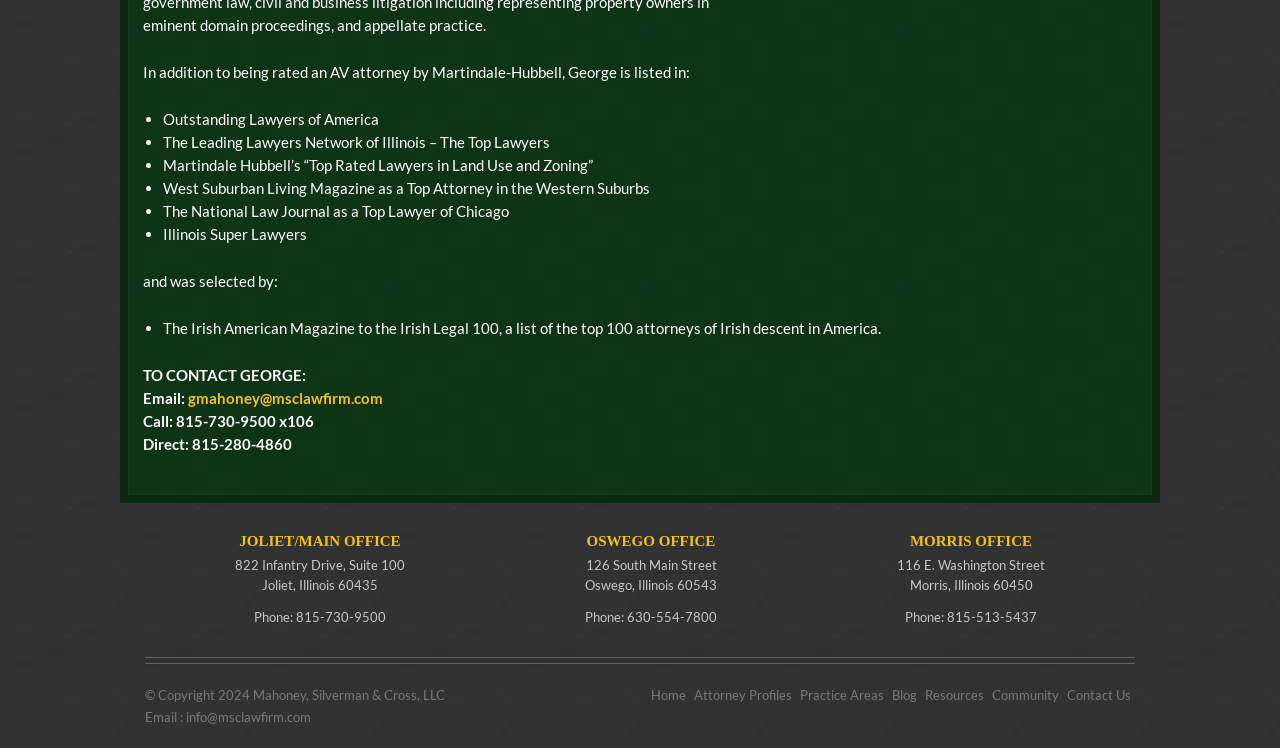Determine the bounding box coordinates for the HTML element described here: "Attorney Profiles".

[0.539, 0.918, 0.622, 0.94]